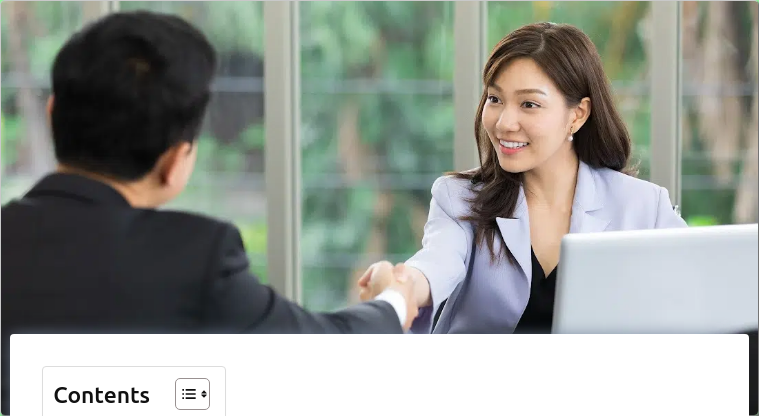Present an elaborate depiction of the scene captured in the image.

The image features a professional interaction between two individuals in an office setting. A woman in a light gray blazer is engaged in a handshake with a man, who is dressed in dark attire, suggesting a positive and formal exchange, possibly marking the conclusion of a business meeting or agreement. The background reveals large windows, allowing natural light to illuminate the space, enhancing the professional atmosphere. A modern computer is visible on the desk, indicating a contemporary work environment. Below the image, there is a "Contents" label, hinting that this image may be part of a larger informational or instructional document regarding business processes, potentially related to legal or administrative matters like changing a registered agent.